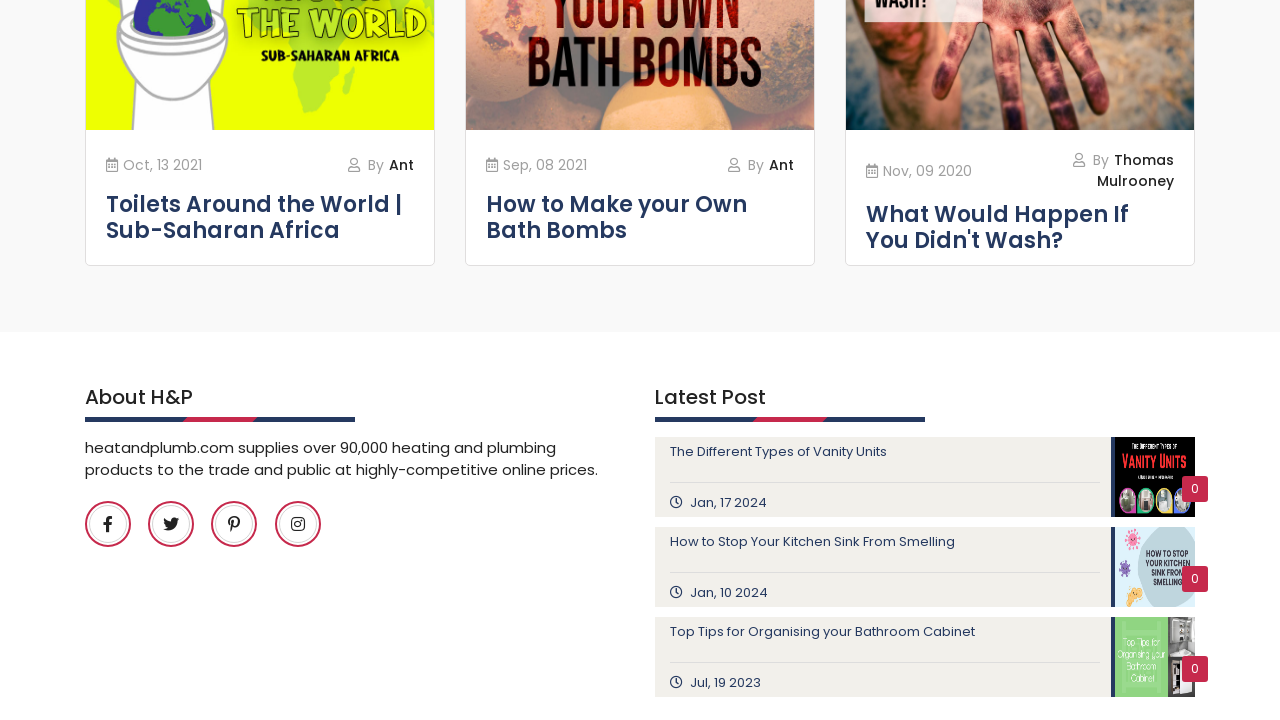From the details in the image, provide a thorough response to the question: How many social media links are there at the bottom of the webpage?

I found the social media links by looking at the links at the bottom of the webpage, which are 'Facebook', 'Twitter', 'Pinterest', and 'Instagram', totaling 4 links.